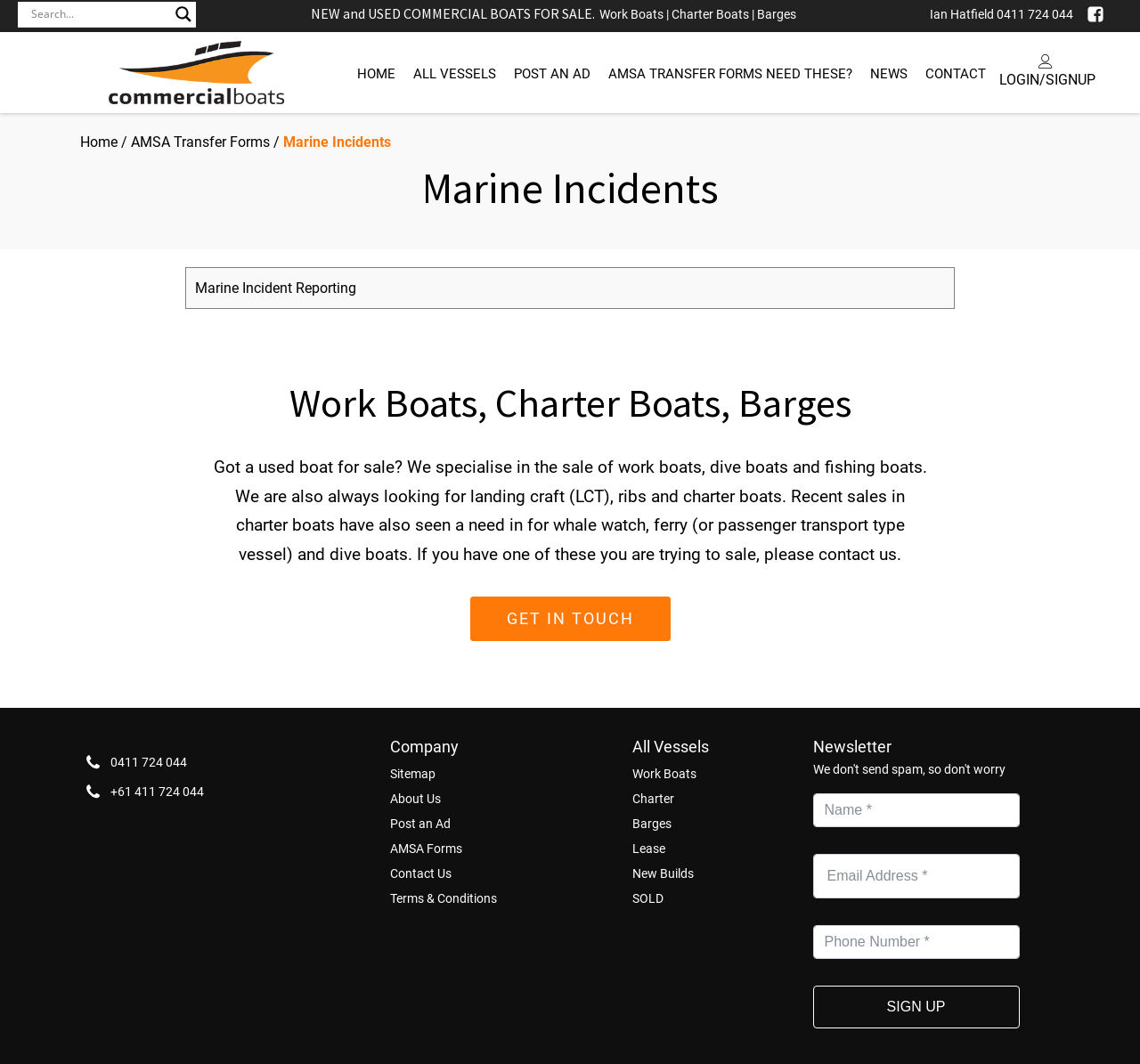Find the bounding box coordinates of the element's region that should be clicked in order to follow the given instruction: "Sign up for the newsletter". The coordinates should consist of four float numbers between 0 and 1, i.e., [left, top, right, bottom].

[0.713, 0.926, 0.894, 0.967]